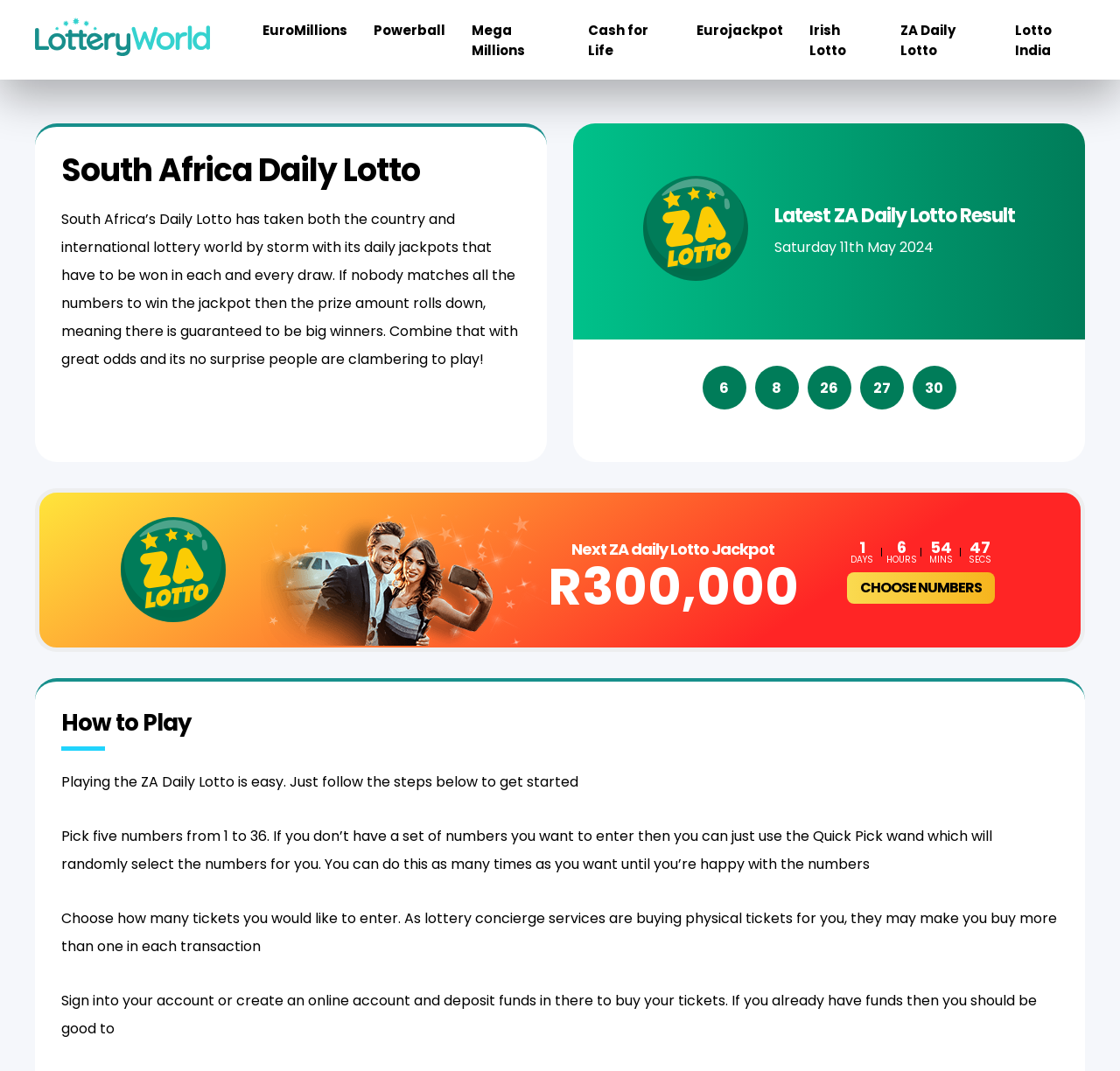Create a detailed description of the webpage's content and layout.

The webpage is about the Daily Lotto in South Africa, a popular lottery with a must-be-won jackpot and great odds of winning. At the top left, there is a link to "LotteryWorld.com" accompanied by an image of the same name. To the right of this, there are several links to other lotteries, including EuroMillions, Powerball, and Mega Millions, among others.

Below these links, there is a heading that reads "South Africa Daily Lotto" followed by a paragraph of text that explains the lottery's daily jackpots and great odds of winning. To the right of this text, there is an image of a logo.

Further down the page, there is a section that displays the latest ZA Daily Lotto result, including the date and winning numbers. Below this, there is an image of a lottery logo and another image of people.

Next, there is a section that displays the next ZA Daily Lotto jackpot, which is currently R300,000. This is accompanied by a countdown timer showing the days, hours, minutes, and seconds until the next draw.

To the right of the jackpot section, there is a link to "CHOOSE NUMBERS" that allows users to participate in the lottery. Below this, there is a heading that reads "How to Play" followed by a series of paragraphs that explain the steps to play the ZA Daily Lotto, including picking numbers, choosing how many tickets to buy, and signing into an online account to purchase tickets.